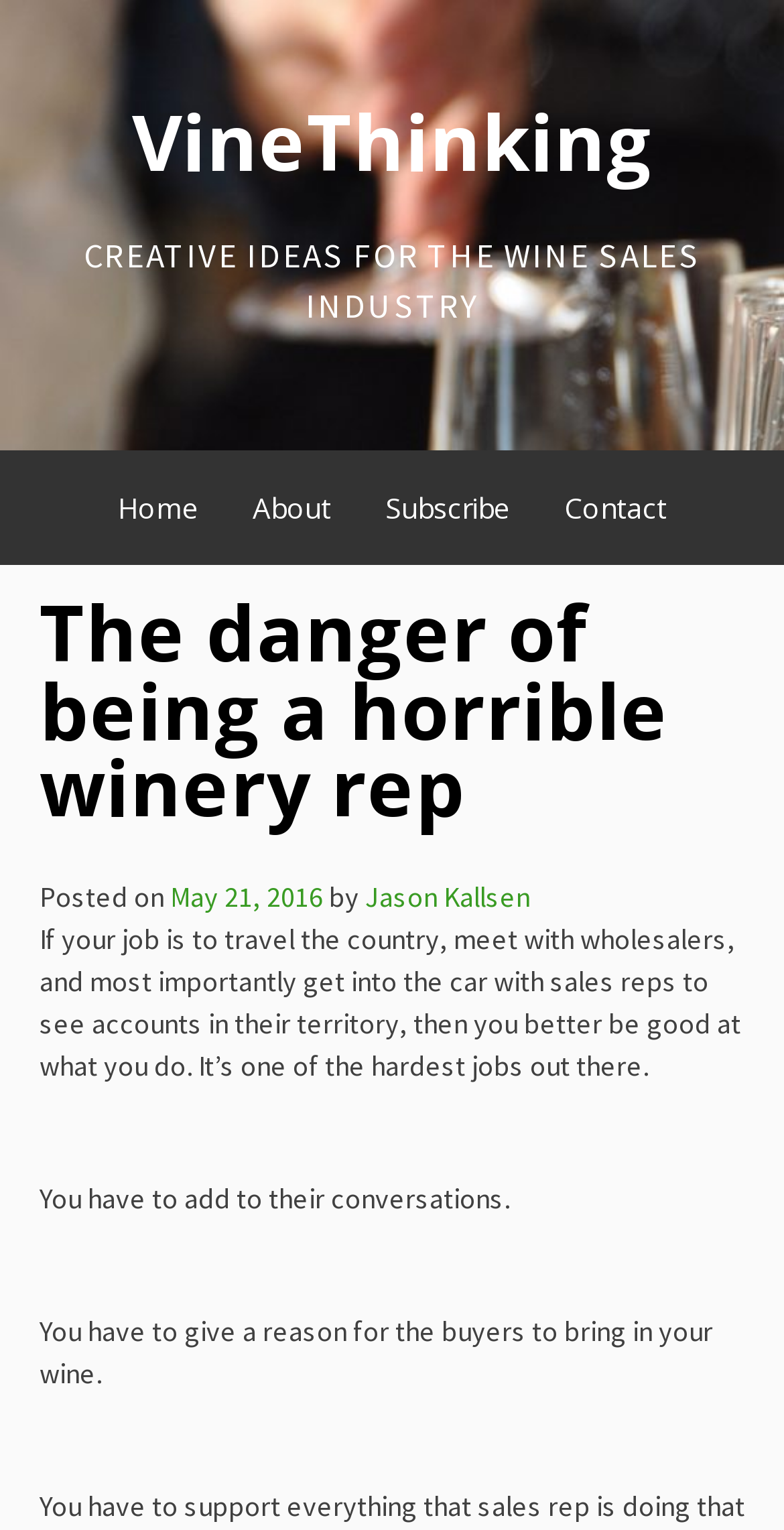Determine the bounding box coordinates of the UI element that matches the following description: "About". The coordinates should be four float numbers between 0 and 1 in the format [left, top, right, bottom].

[0.291, 0.308, 0.453, 0.356]